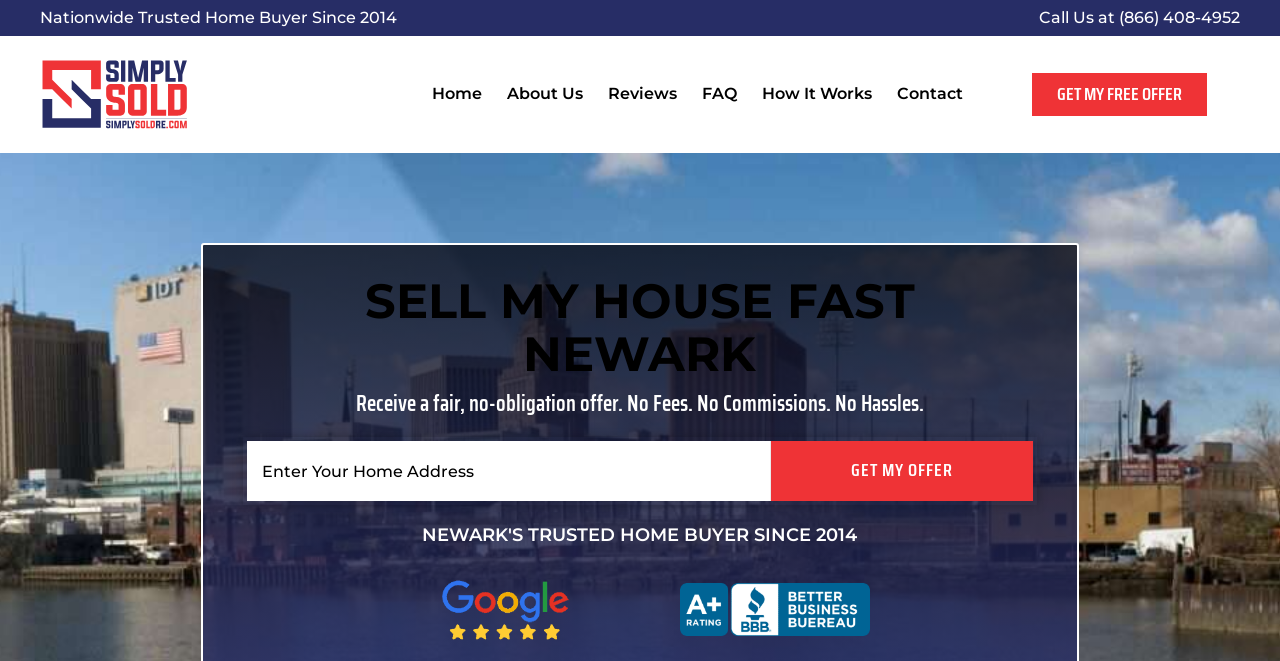Pinpoint the bounding box coordinates of the area that must be clicked to complete this instruction: "Click the 'GET MY FREE OFFER' link".

[0.806, 0.11, 0.943, 0.176]